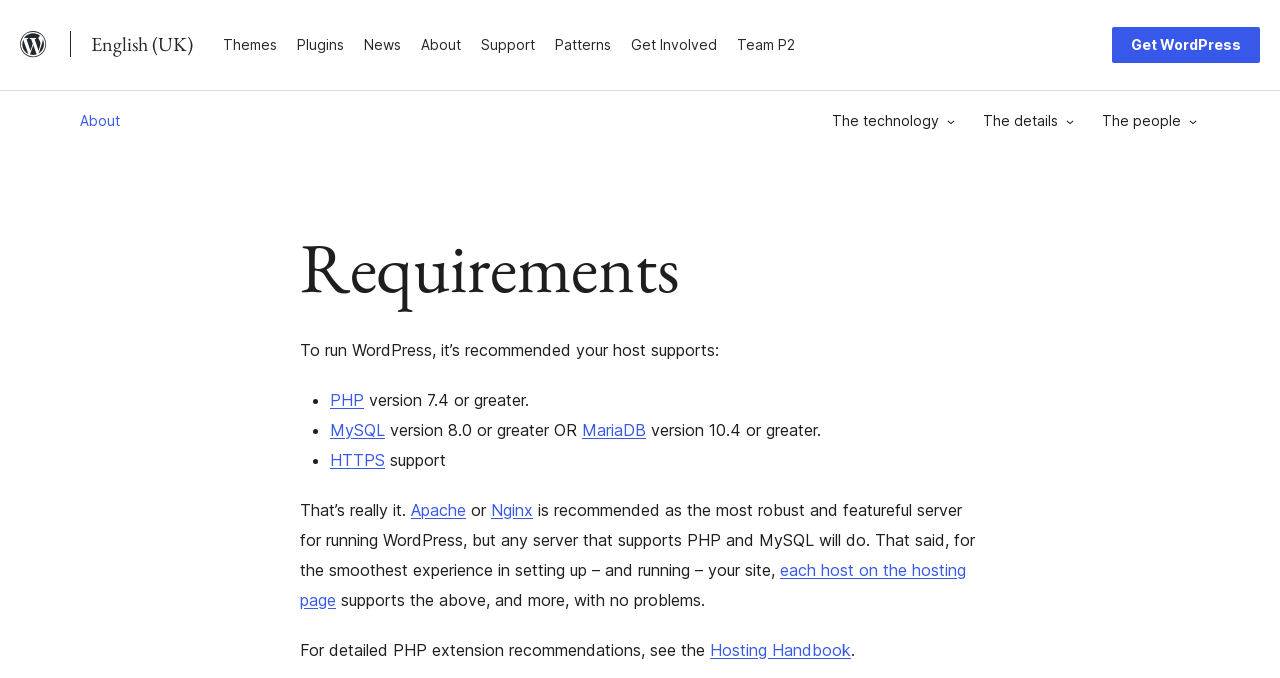Locate the bounding box coordinates of the element you need to click to accomplish the task described by this instruction: "Get WordPress".

[0.869, 0.04, 0.984, 0.093]